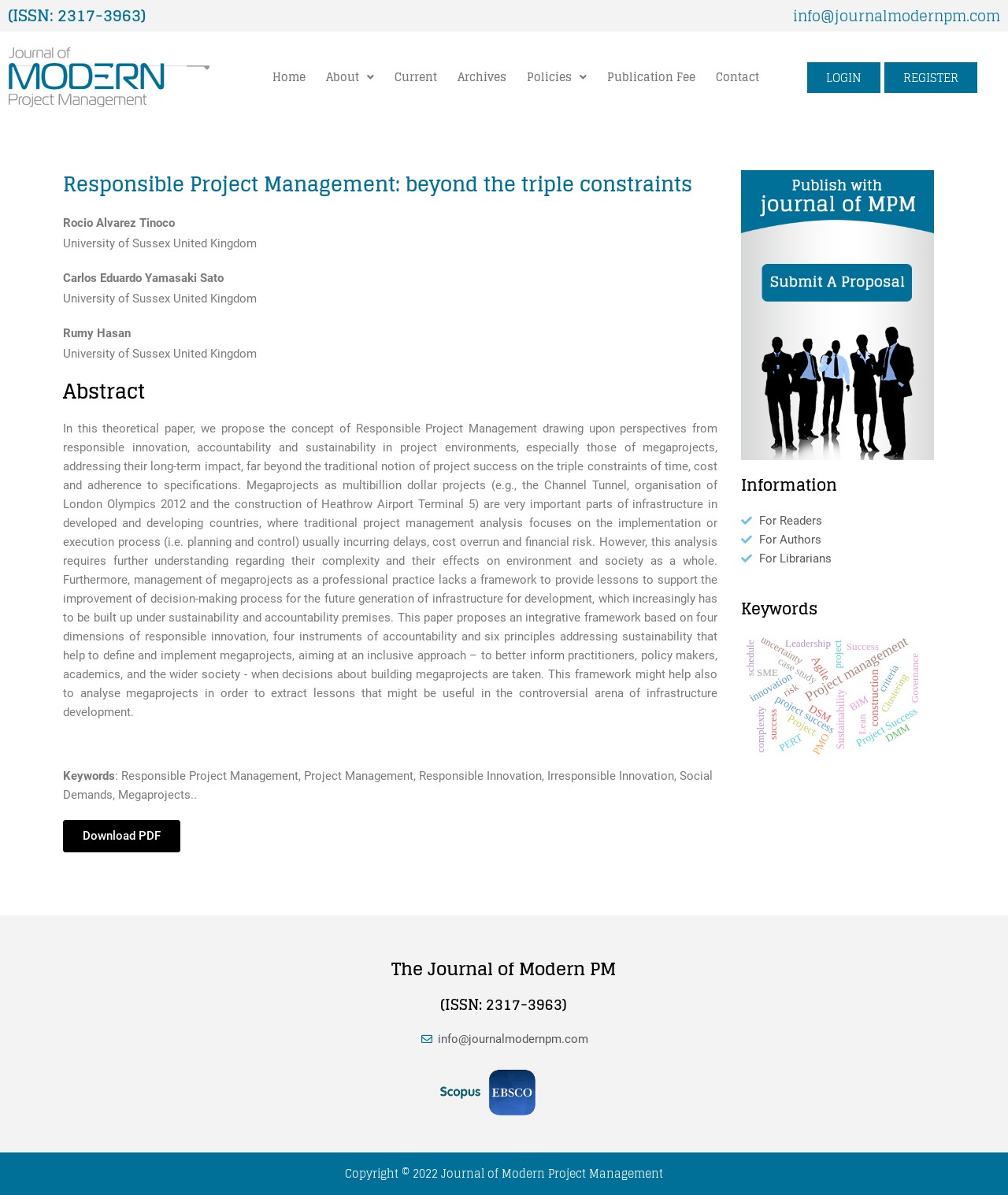Return the bounding box coordinates of the UI element that corresponds to this description: "Home". The coordinates must be given as four float numbers in the range of 0 and 1, [left, top, right, bottom].

[0.26, 0.05, 0.313, 0.079]